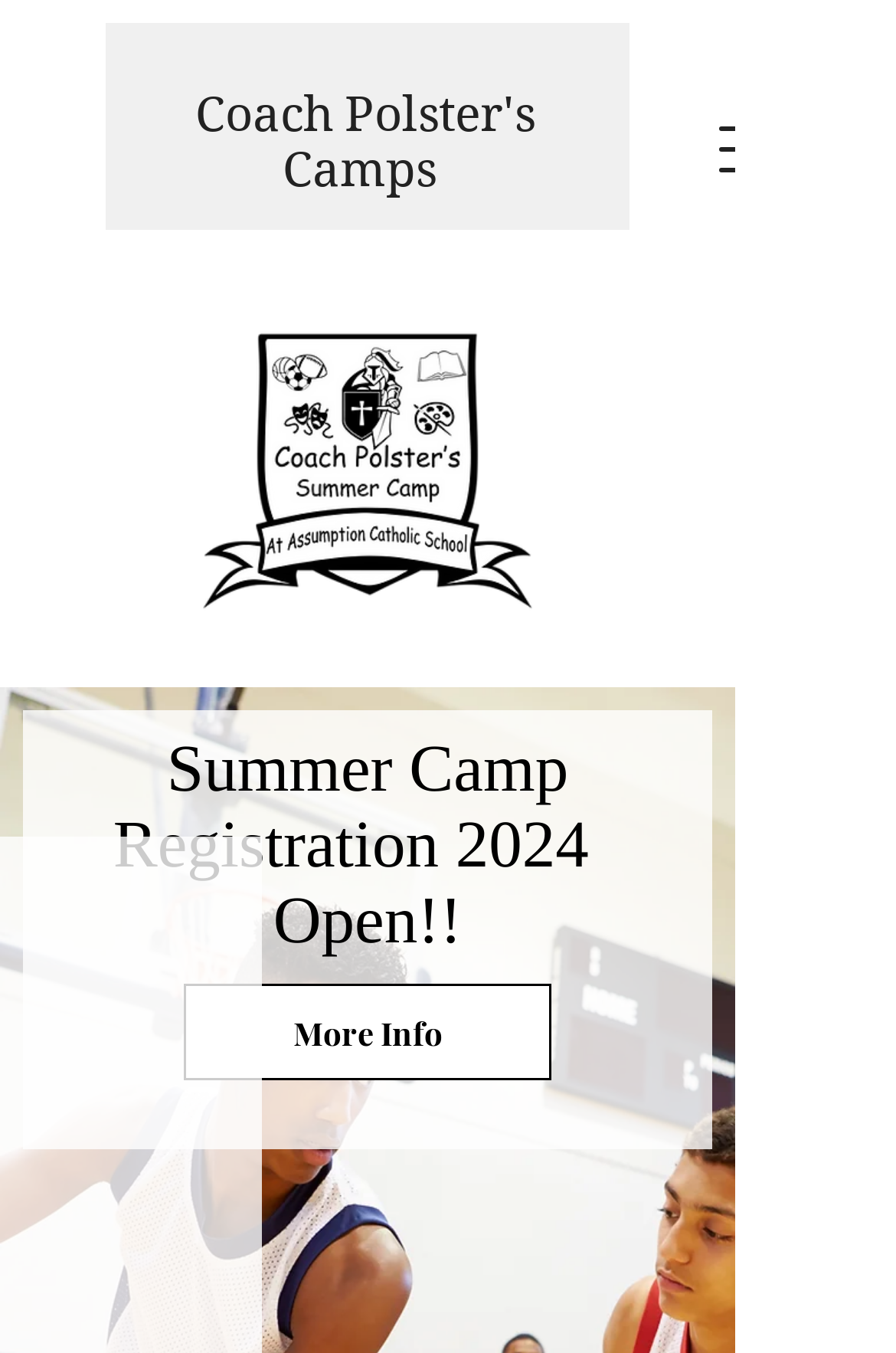Can you extract the primary headline text from the webpage?

Coach Polster's Camps 